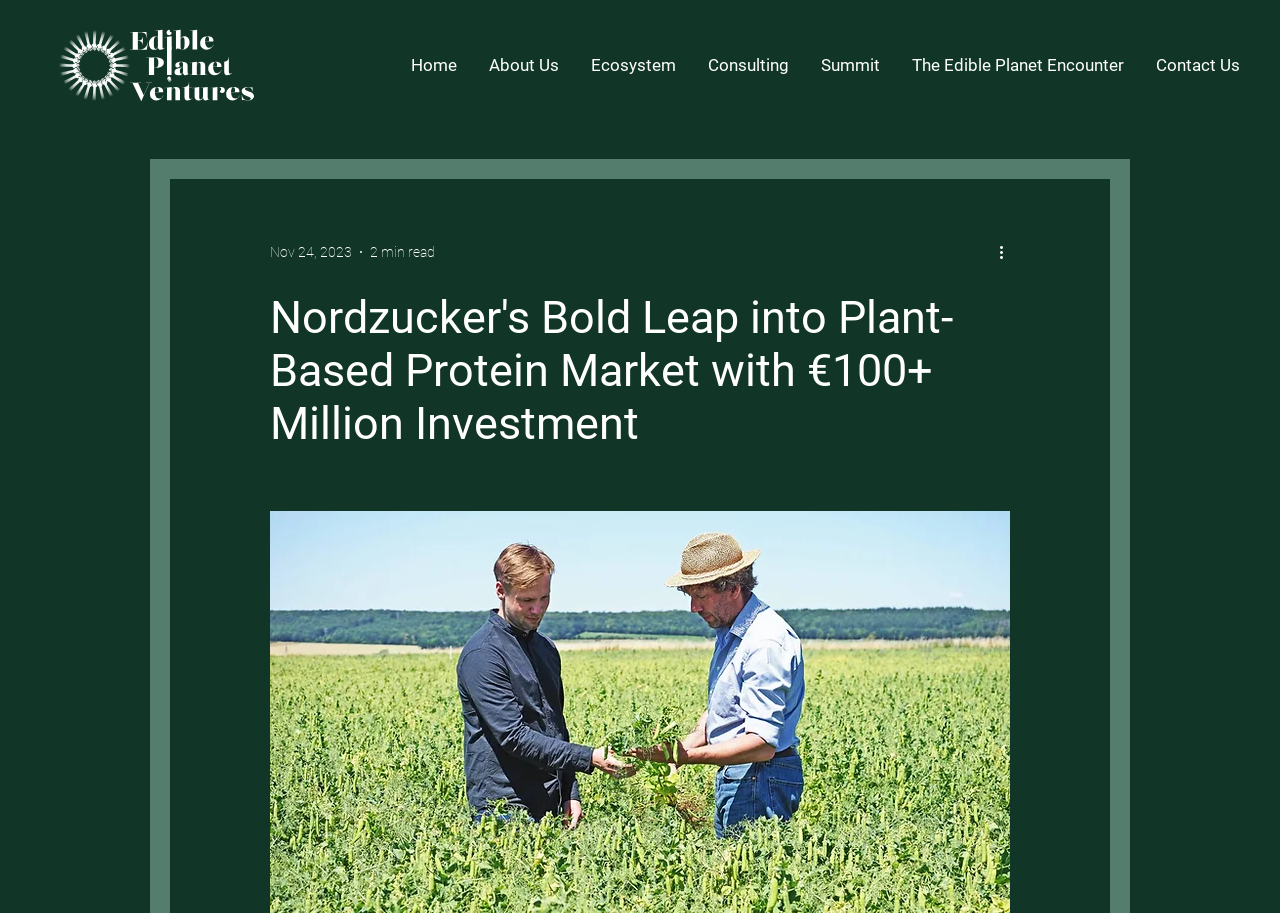From the details in the image, provide a thorough response to the question: What are the navigation menu options?

The navigation menu options are listed horizontally, including 'Home', 'About Us', 'Ecosystem', 'Consulting', 'Summit', 'The Edible Planet Encounter', and 'Contact Us', which are all clickable links.